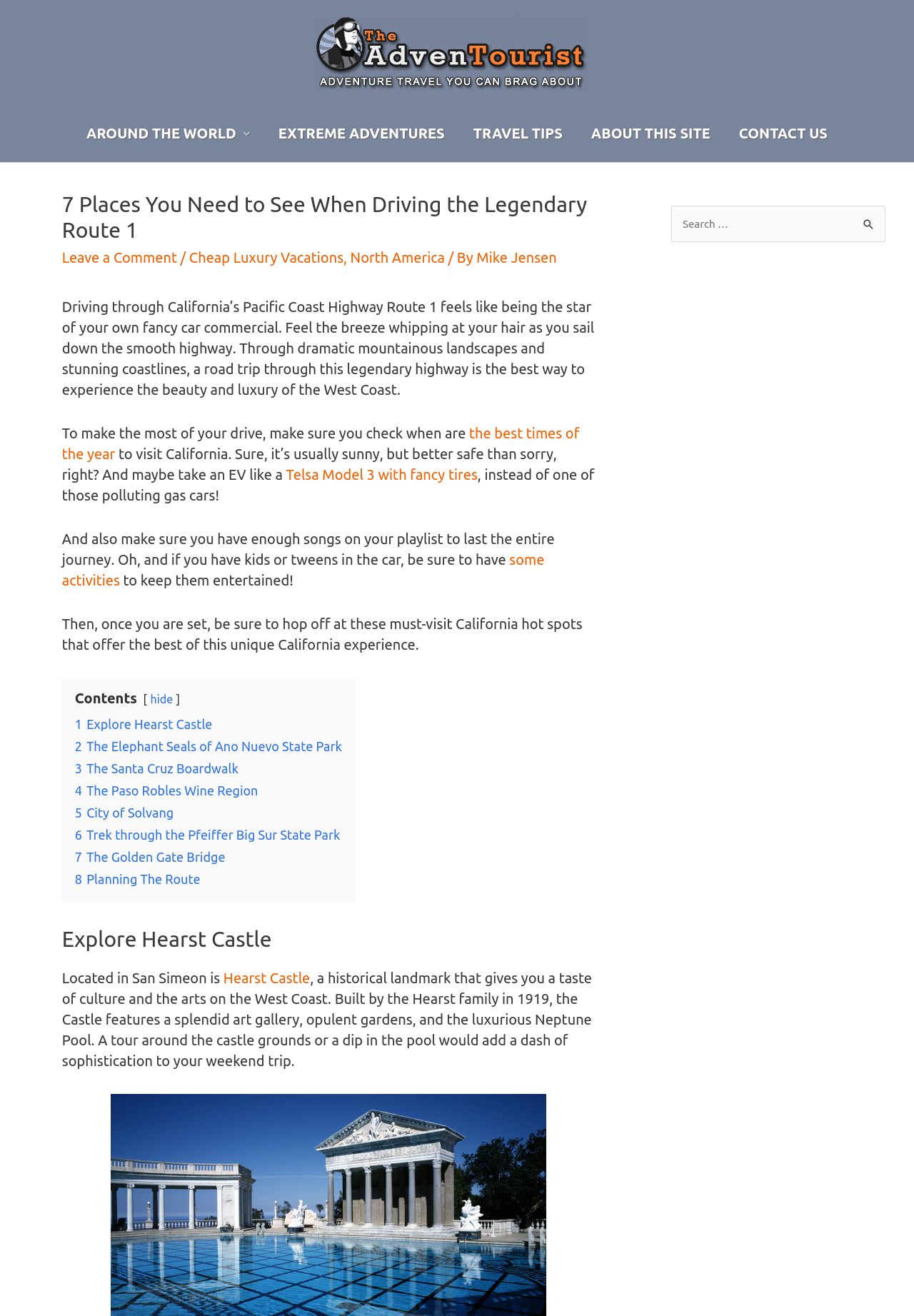Identify the bounding box coordinates for the UI element described as follows: alt="The AdvenTourist". Use the format (top-left x, top-left y, bottom-right x, bottom-right y) and ensure all values are floating point numbers between 0 and 1.

[0.341, 0.032, 0.643, 0.045]